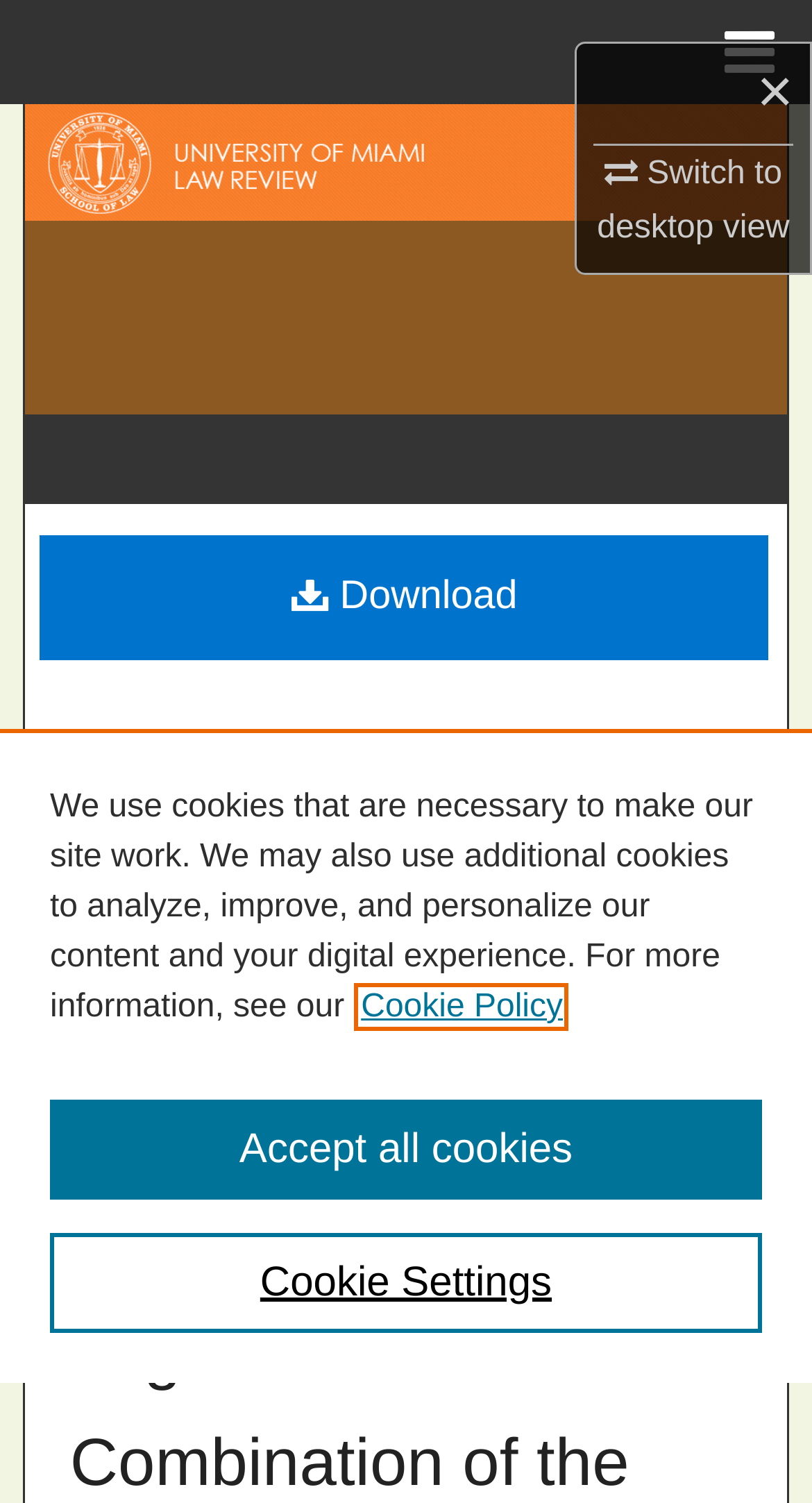Please examine the image and provide a detailed answer to the question: What is the title of the article?

I found the answer by looking at the heading element with the text 'The Ideal Approach to Artificial Intelligence Legislation: A Combination of the United States and European Union' which is a child element of the root element.